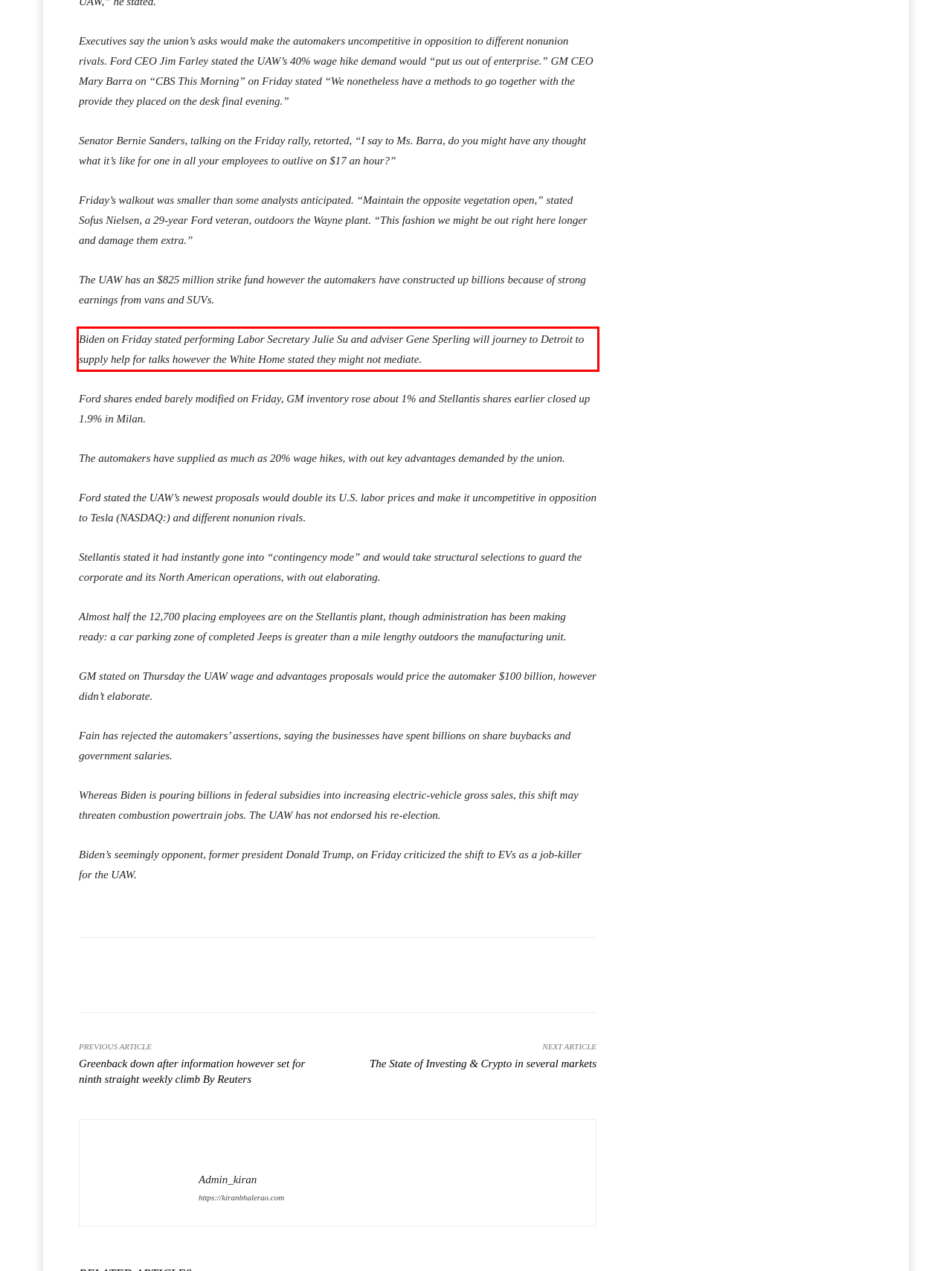You are provided with a screenshot of a webpage that includes a red bounding box. Extract and generate the text content found within the red bounding box.

Biden on Friday stated performing Labor Secretary Julie Su and adviser Gene Sperling will journey to Detroit to supply help for talks however the White Home stated they might not mediate.